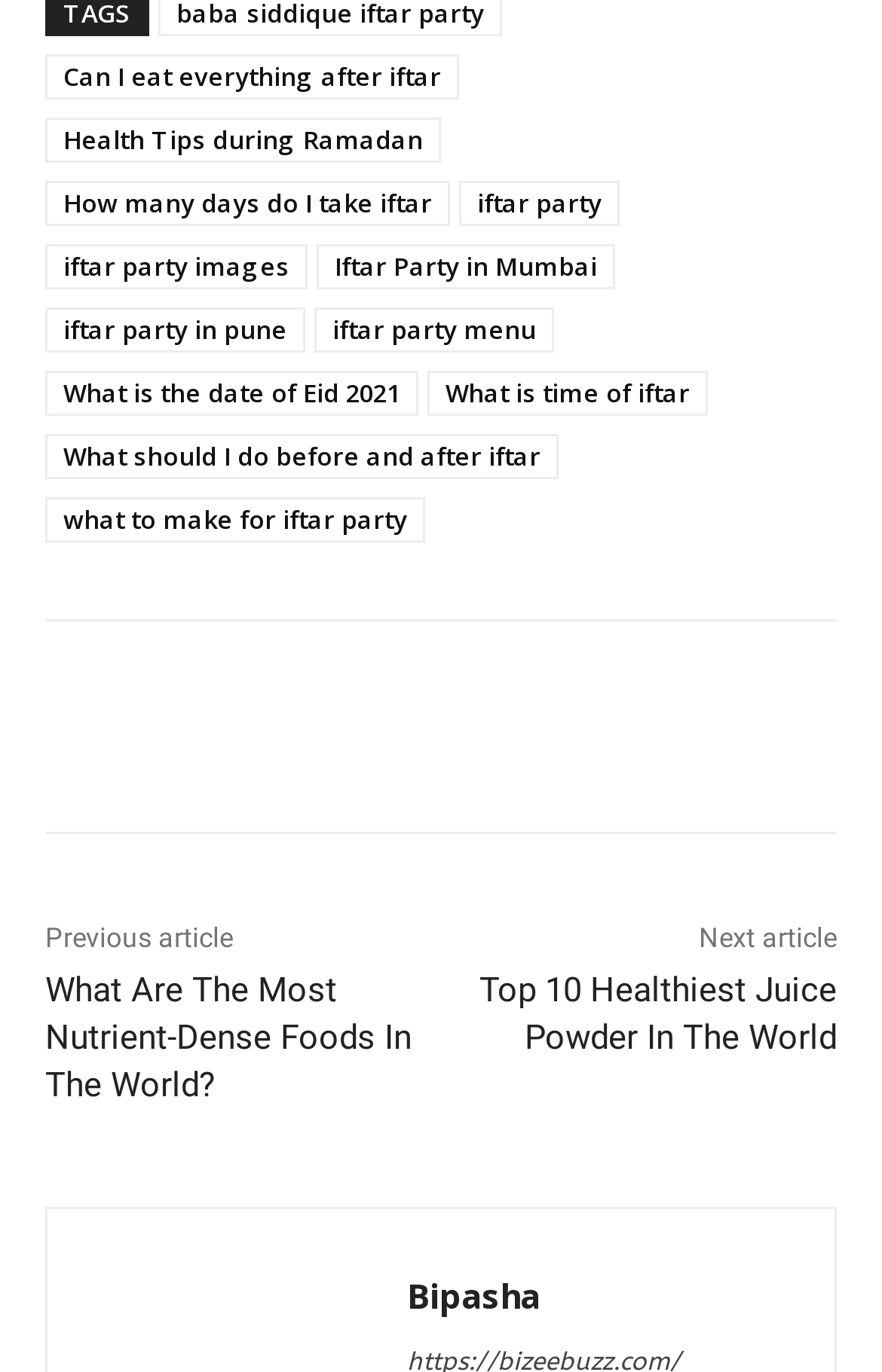Predict the bounding box for the UI component with the following description: "iftar party".

[0.521, 0.132, 0.703, 0.165]